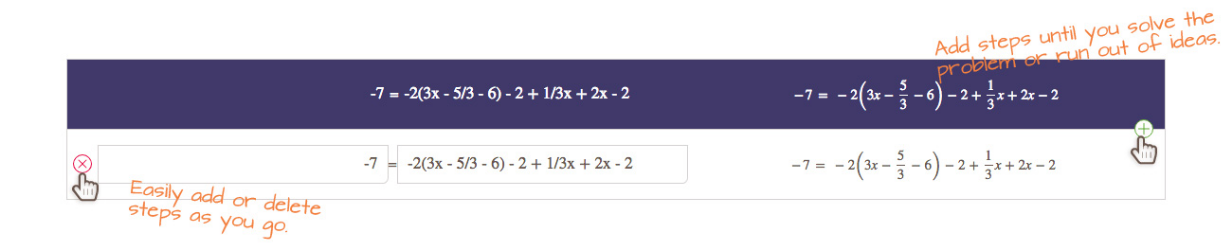Offer an in-depth description of the image.

The image displays an interactive math problem-solving interface designed to assist users in solving equations step-by-step. At the top, a highlighted equation is presented: 

\[
-7 = -2\left(3x - \frac{5}{3} - 6\right) - 2 + \frac{1}{3}x + 2x - 2
\]

Beneath the equation, a text box allows users to input their responses or calculations, encouraging engagement with the problem. Notably, instructions in an inviting font emphasize user control with phrases like "Easily add or delete steps as you go," making it clear that users can modify their approach to solving the equation. 

In the top right corner, a prompt urges users to "Add steps until you solve the problem or run out of ideas," highlighting the supportive and flexible nature of this AI-driven tutoring tool. The interface aims to foster a learning environment that promotes practice and feedback, suitable for users at varying levels of algebra proficiency.